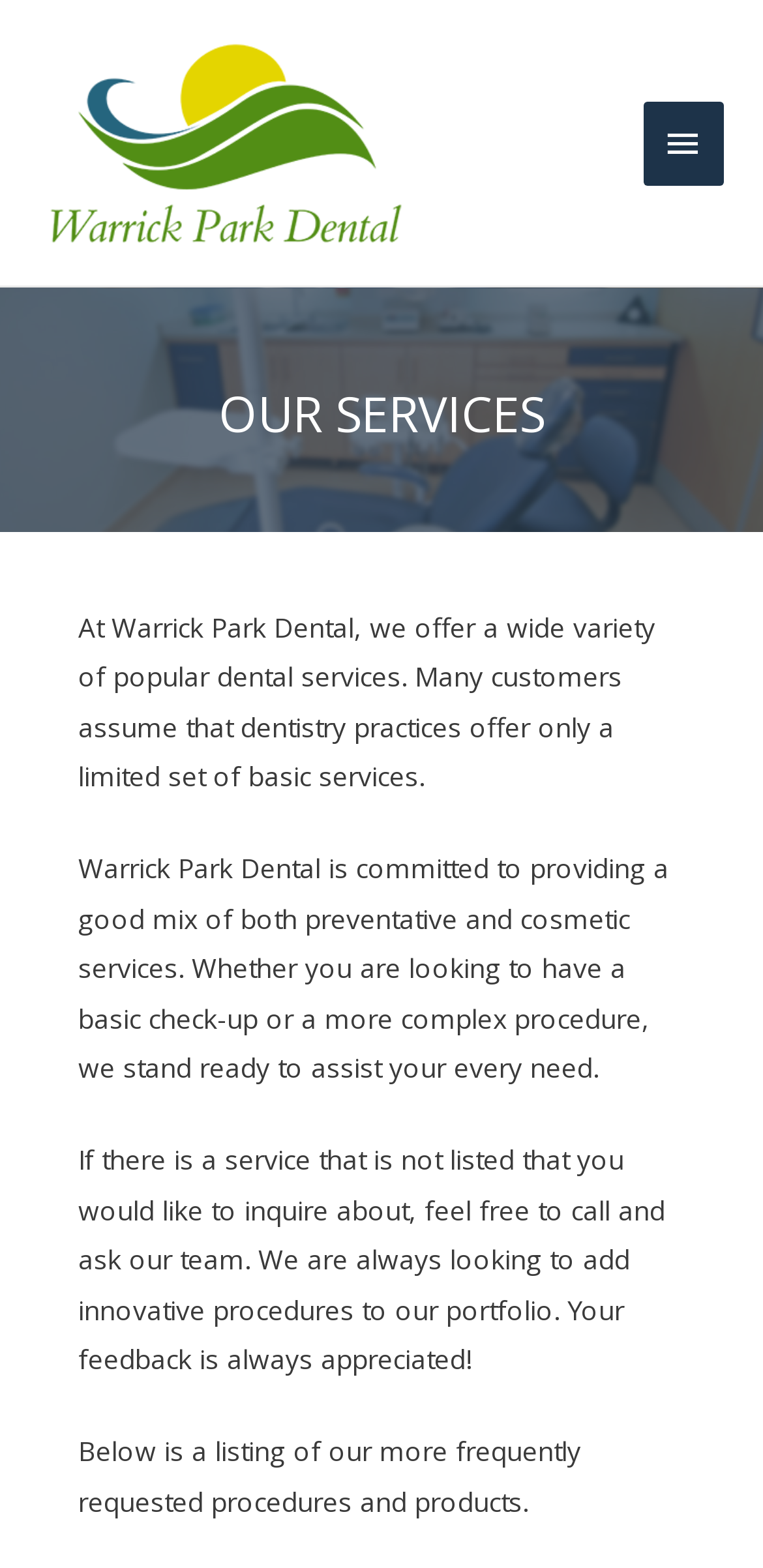Use a single word or phrase to answer the question: 
What is the purpose of the 'Main Menu' button?

To expand menu